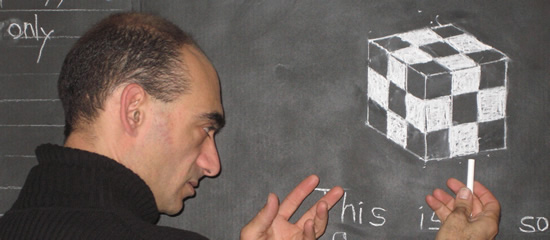What is the pattern on the cube?
Refer to the image and respond with a one-word or short-phrase answer.

checkered